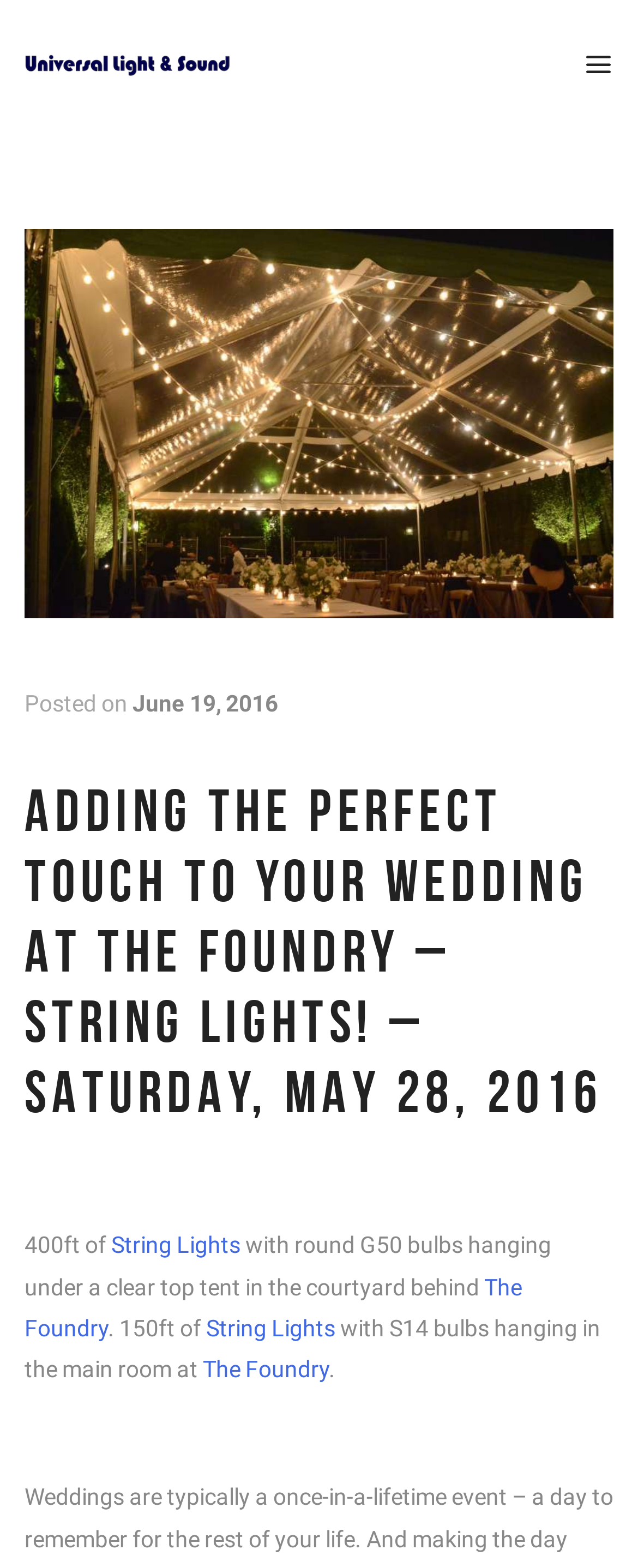Refer to the screenshot and give an in-depth answer to this question: When was the post published?

The webpage shows a timestamp 'Posted on' followed by the date 'June 19, 2016', which indicates when the post was published.